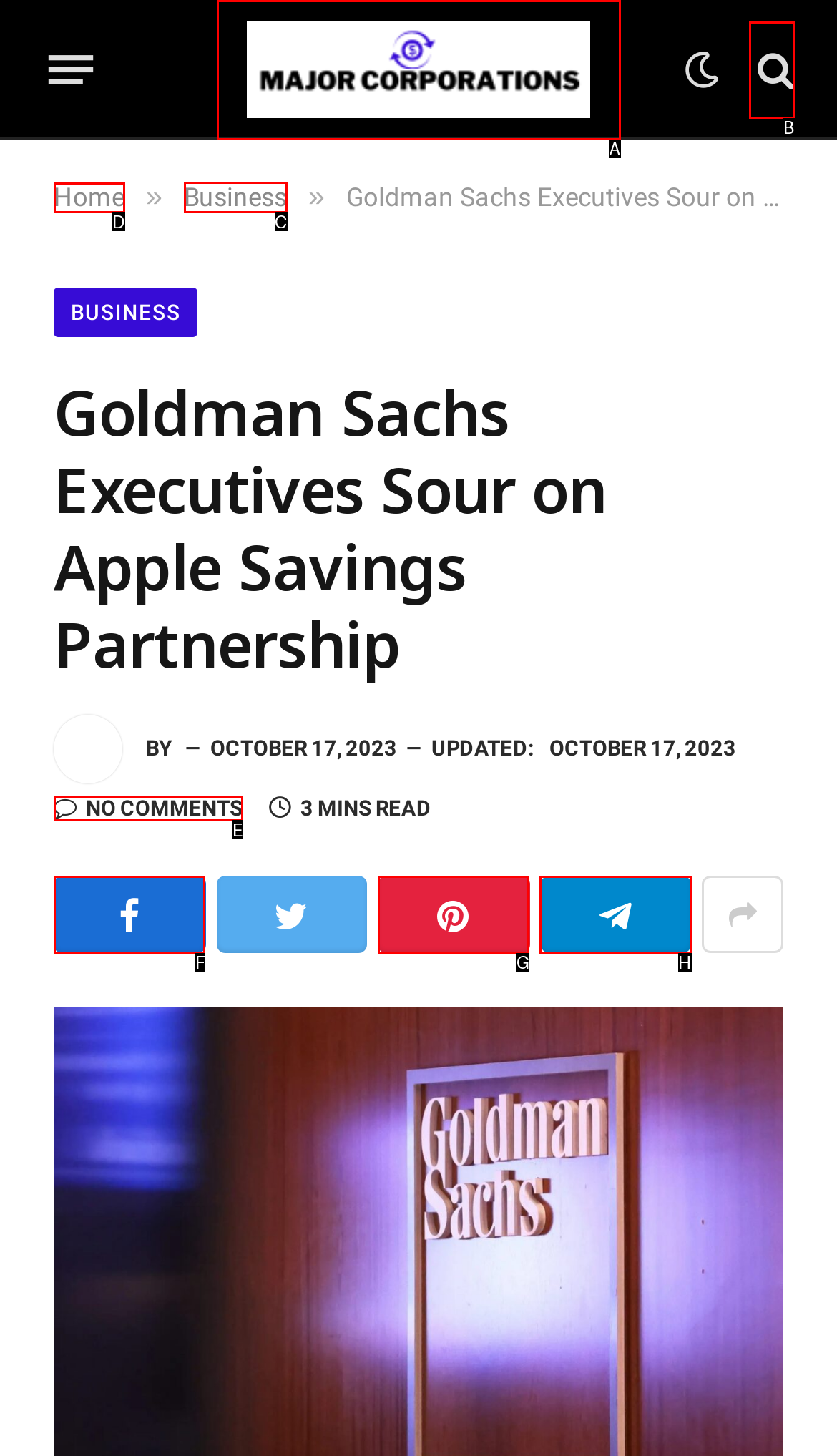Choose the HTML element to click for this instruction: View the business section Answer with the letter of the correct choice from the given options.

C